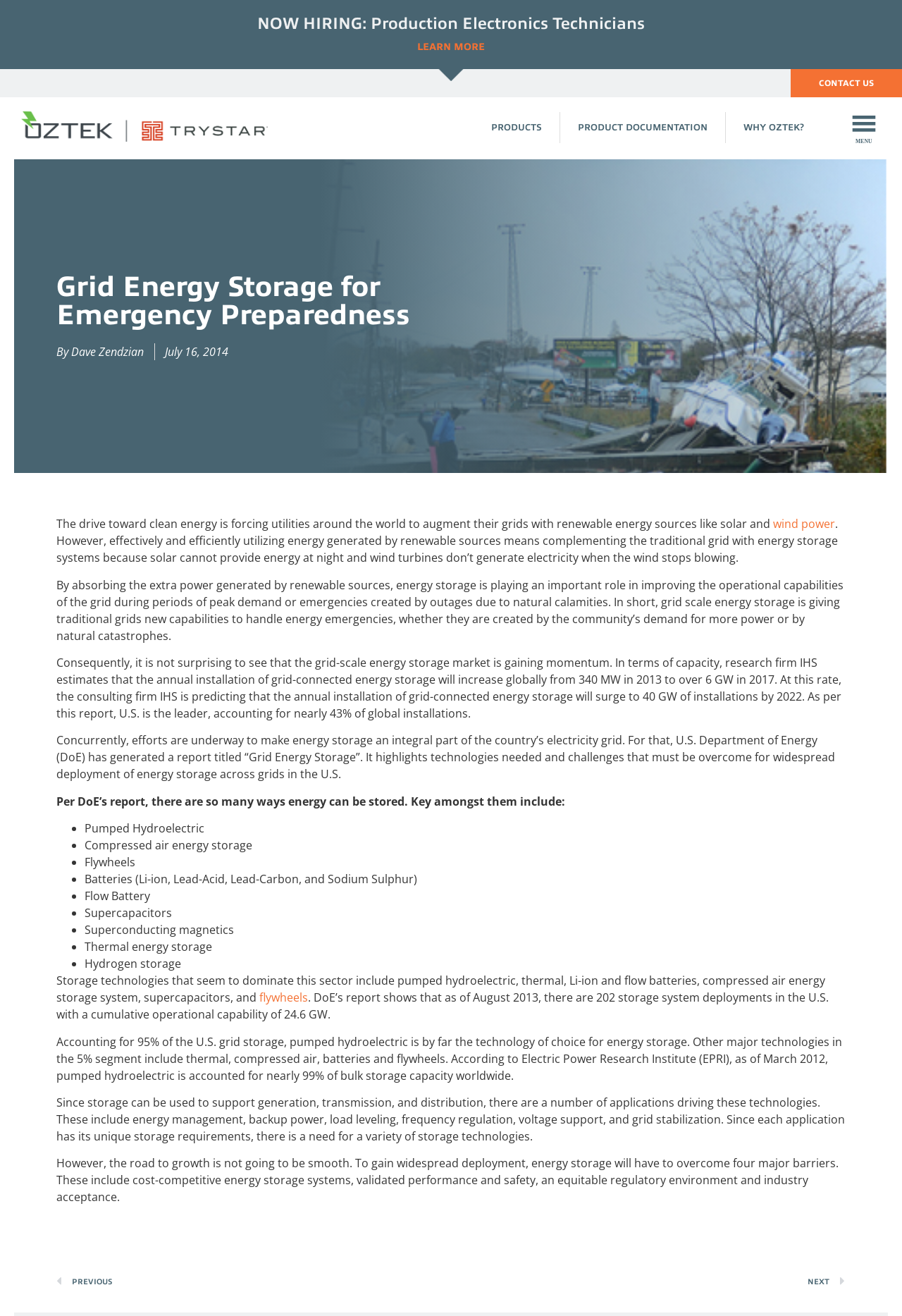Locate the UI element described by MENU in the provided webpage screenshot. Return the bounding box coordinates in the format (top-left x, top-left y, bottom-right x, bottom-right y), ensuring all values are between 0 and 1.

[0.942, 0.088, 0.973, 0.109]